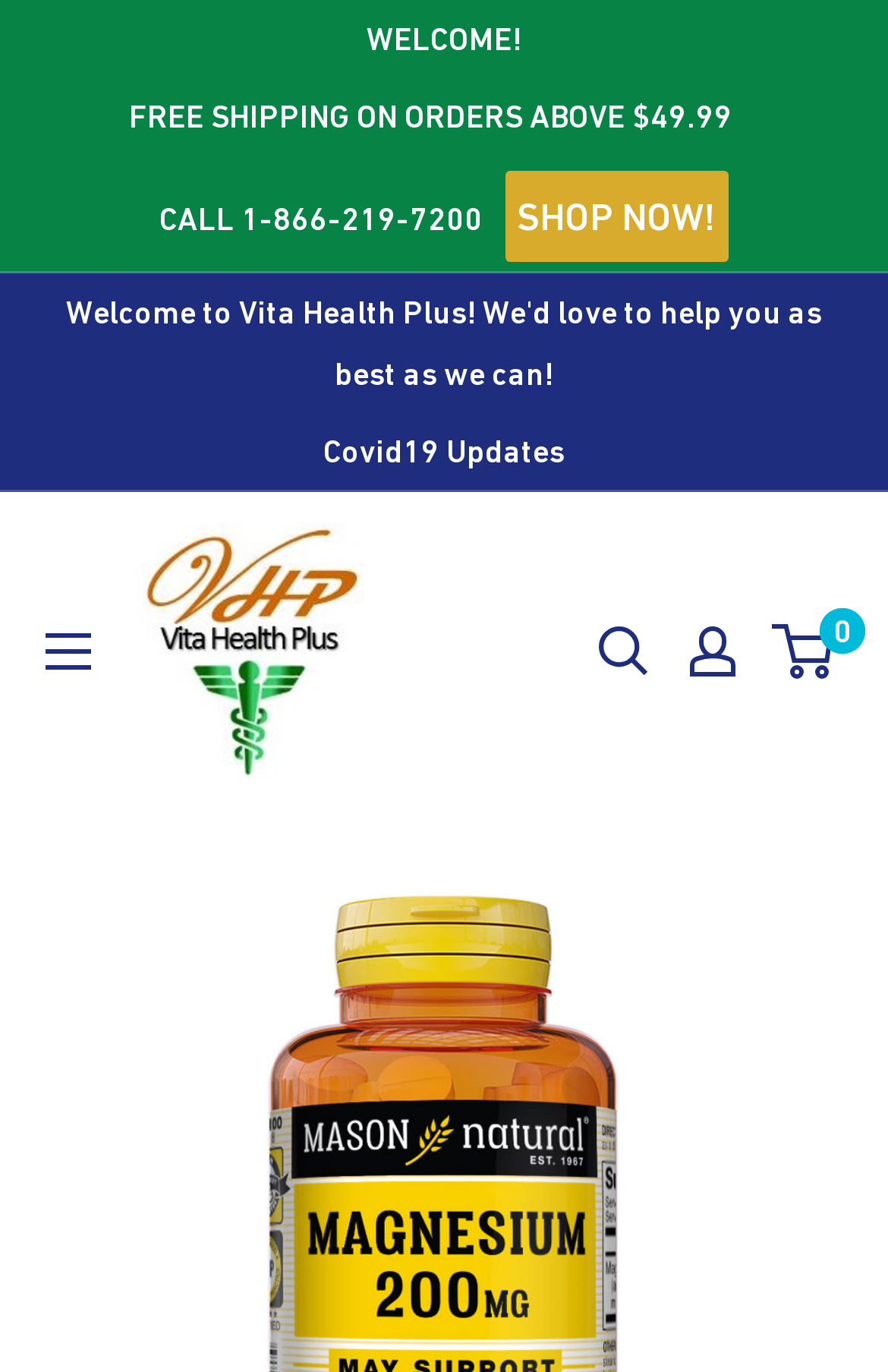Please identify the bounding box coordinates of the element on the webpage that should be clicked to follow this instruction: "Check the cart". The bounding box coordinates should be given as four float numbers between 0 and 1, formatted as [left, top, right, bottom].

[0.874, 0.454, 0.938, 0.494]